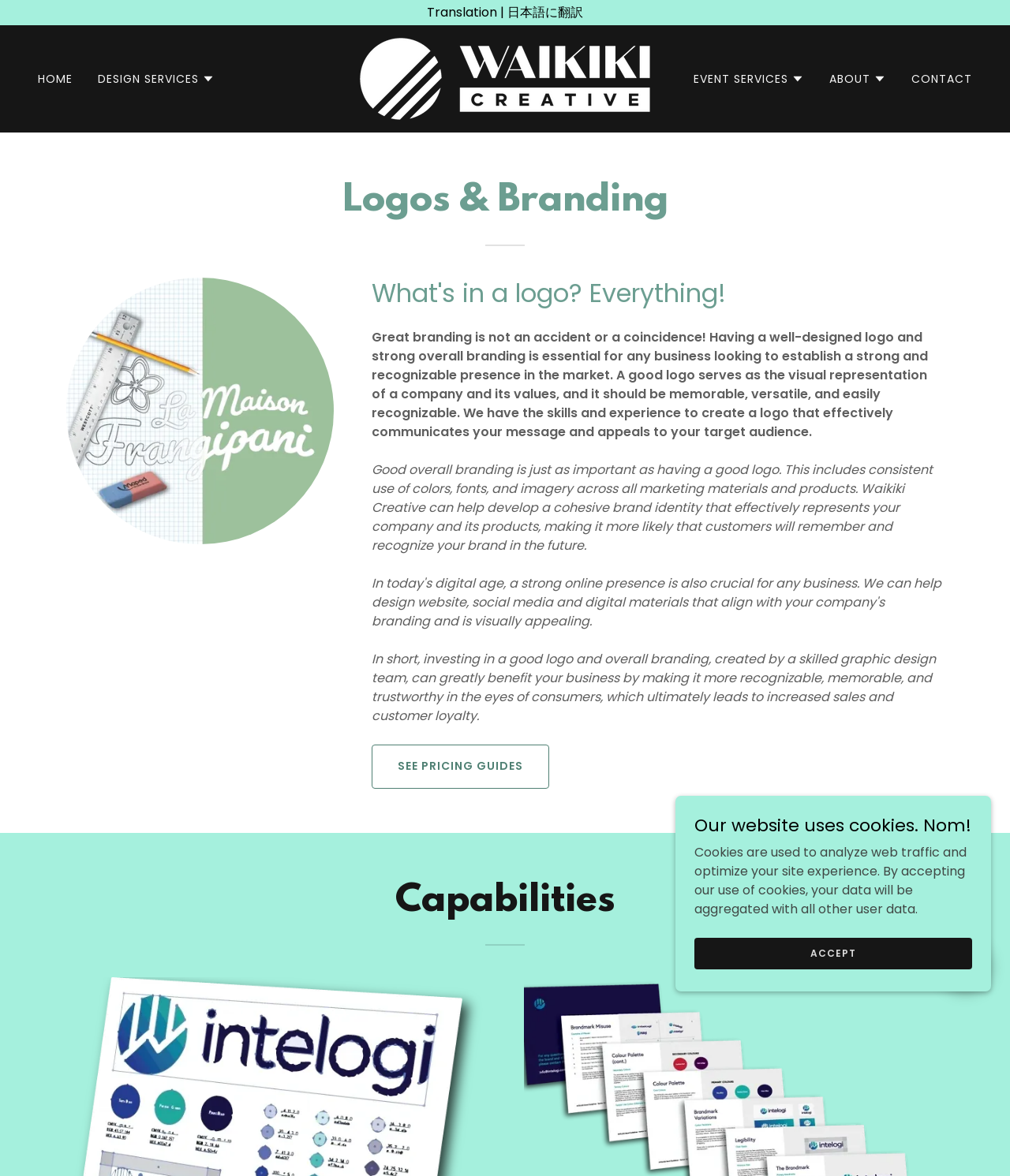Can you provide the bounding box coordinates for the element that should be clicked to implement the instruction: "Click the 'DESIGN SERVICES' button"?

[0.097, 0.059, 0.212, 0.075]